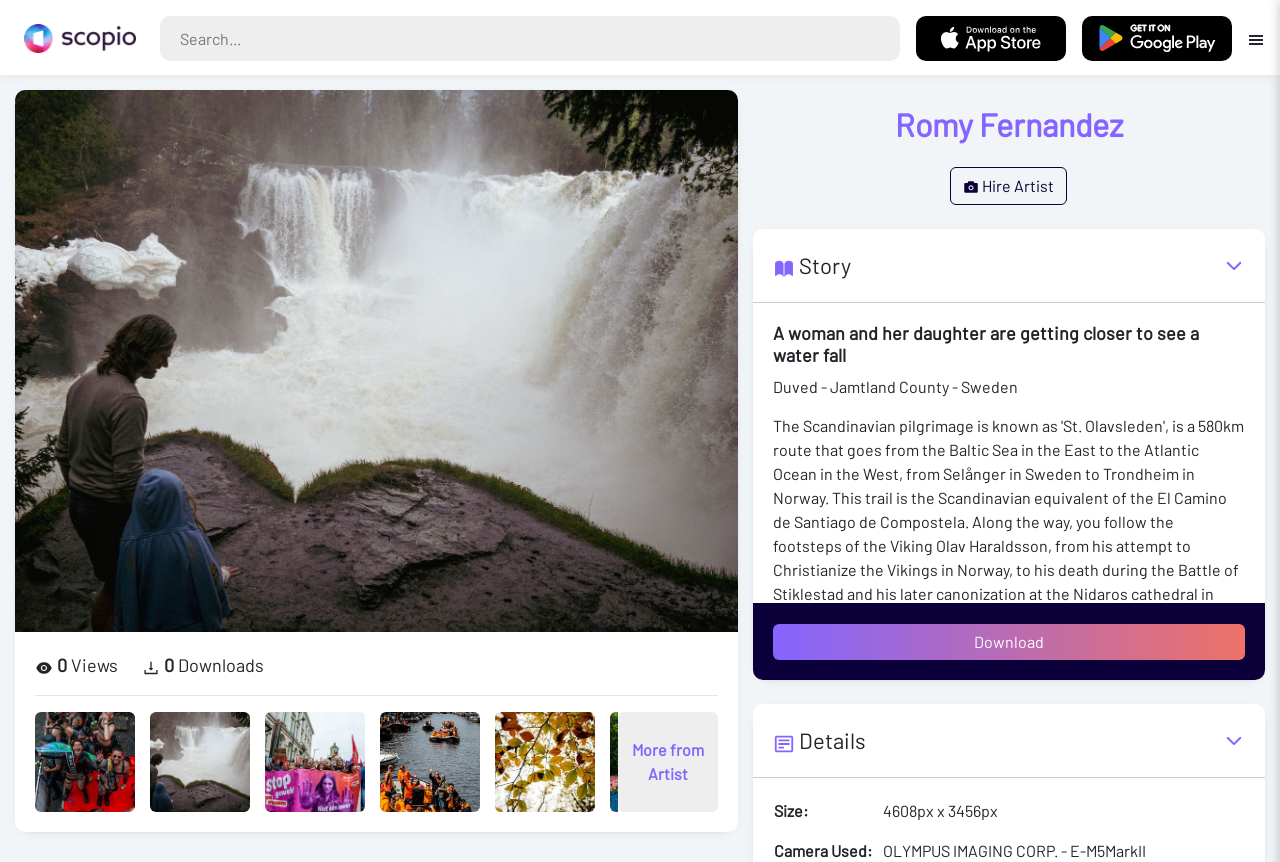Explain the features and main sections of the webpage comprehensively.

The webpage appears to be a profile page for an artist, Romy Fernandez, on a platform called Scopio. At the top left corner, there is a Scopio logo, followed by a search bar. On the top right corner, there are two buttons, one for downloading an app from the App Store and another with an unknown function.

Below the top section, there is a large image that takes up most of the page, which is the main focus of the page. The image is of a woman and her daughter approaching a waterfall, as described in the meta description.

To the right of the image, there are several links and buttons. There is a section with various links, including "More from Artist" and several others that are not labeled. Below this section, there is a link to the artist's profile, "Romy Fernandez", and a button to "Hire Artist".

Further down the page, there is a section with several images and text. There is a heading that reads "A woman and her daughter are getting closer to see a water fall", which is the title of the image. Below this, there is a paragraph of text that reads "Duved - Jamtland County - Sweden". There is also a button to "Download" the image.

At the bottom of the page, there is a section with details about the image, including its size, which is 4608px x 3456px.